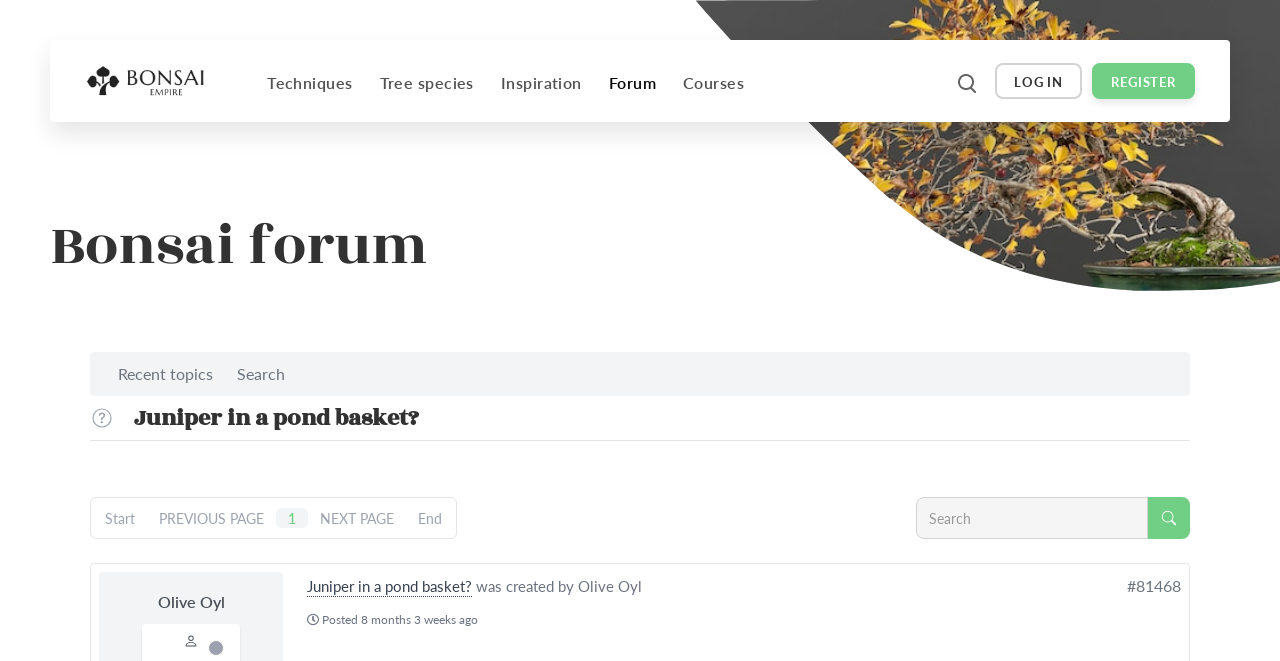Illustrate the webpage's structure and main components comprehensively.

This webpage is a forum dedicated to bonsai trees, with a focus on techniques, care, and community discussion. At the top, there is a logo and a navigation menu with various links to different sections of the website, including techniques, tree species, inspiration, and more. Below the navigation menu, there is a heading that reads "Bonsai forum" and another navigation menu with links to recent topics and search.

The main content of the page is a discussion thread titled "Juniper in a pond basket?" with an image of a juniper tree in a ceramic pot. The thread appears to be a question or topic of discussion, and there are no visible responses or comments.

To the right of the main content, there is a sidebar with links to various resources, including care guides, tree species, and inspiration. There are also links to a blog, bonsai gallery, and videos.

At the bottom of the page, there is a pagination section with links to previous and next pages, as well as a page number indicator.

Overall, the webpage is dedicated to providing information and resources for bonsai enthusiasts, with a focus on community discussion and sharing of knowledge.